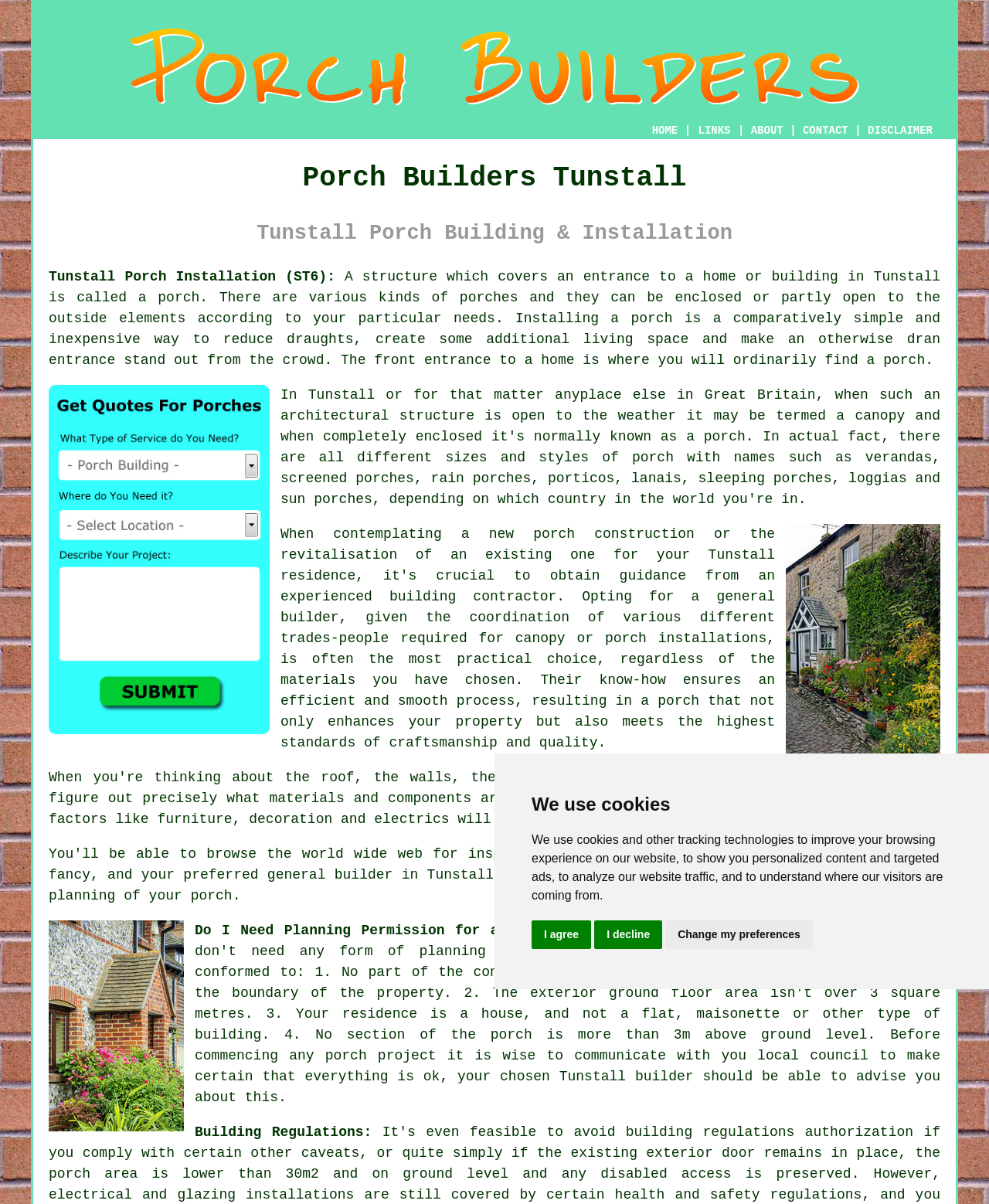What is the text of the webpage's headline?

Porch Builders Tunstall